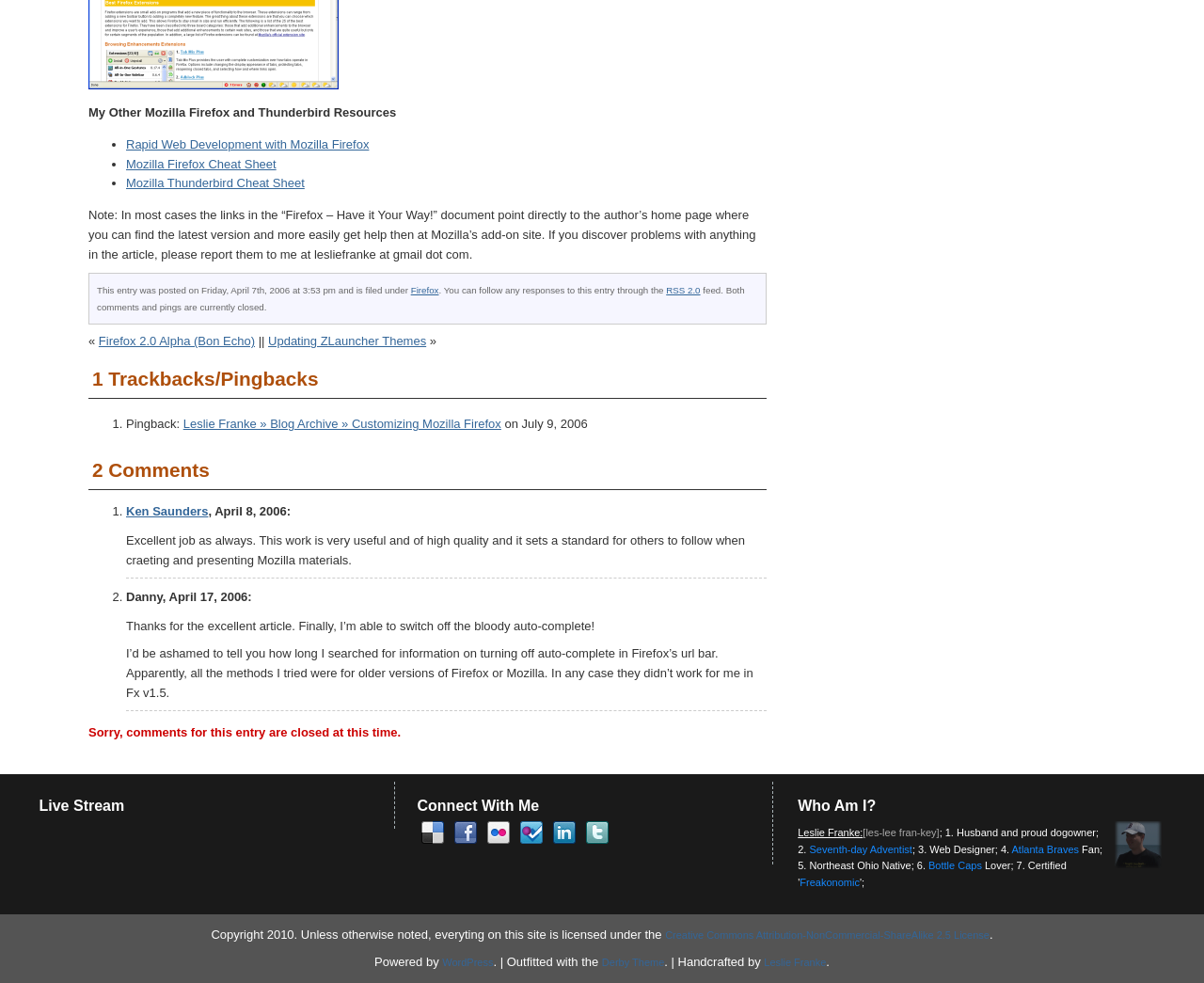Please predict the bounding box coordinates (top-left x, top-left y, bottom-right x, bottom-right y) for the UI element in the screenshot that fits the description: Firefox 2.0 Alpha (Bon Echo)

[0.082, 0.34, 0.212, 0.354]